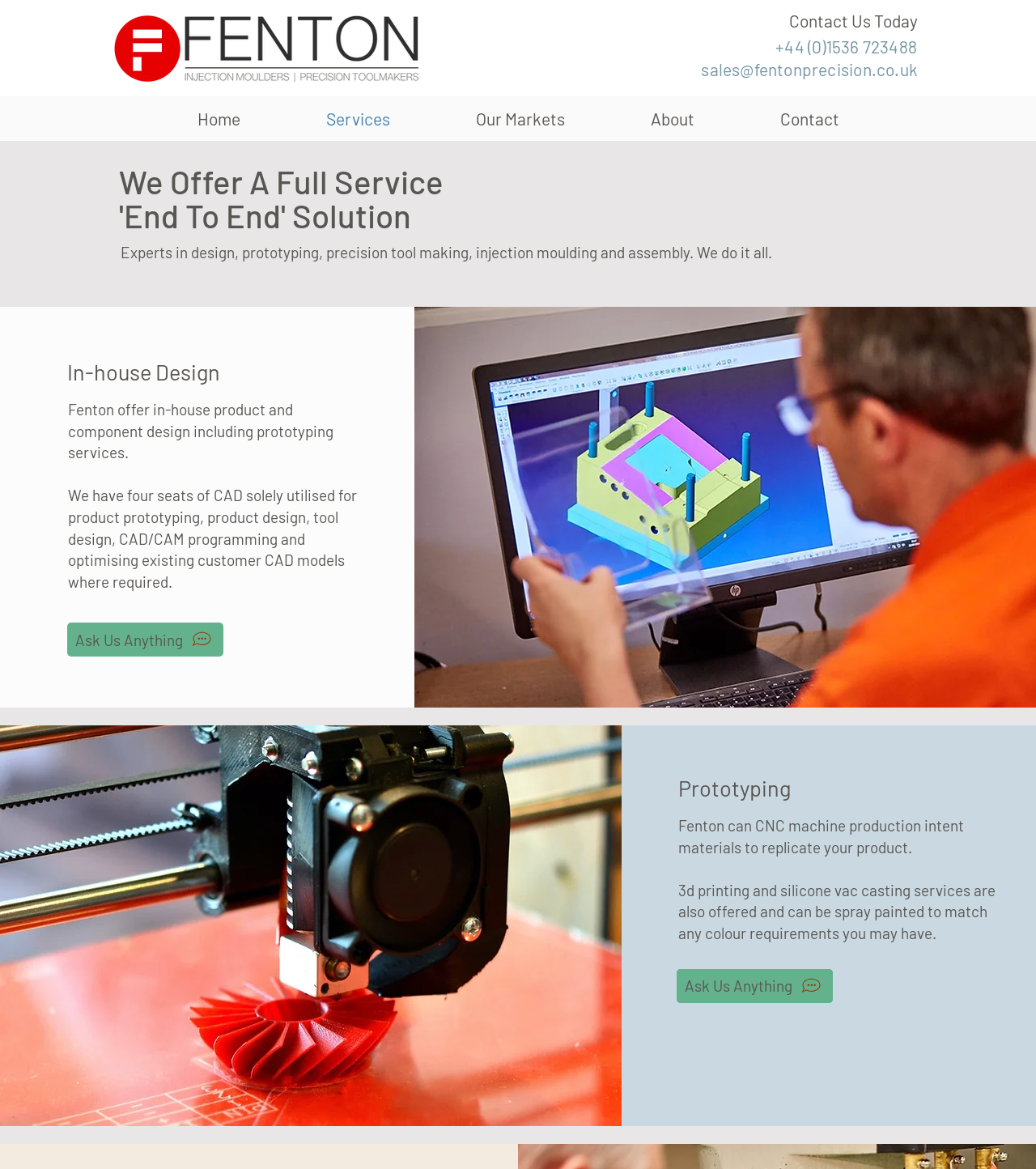Predict the bounding box coordinates of the area that should be clicked to accomplish the following instruction: "Learn more about in-house design". The bounding box coordinates should consist of four float numbers between 0 and 1, i.e., [left, top, right, bottom].

[0.065, 0.307, 0.212, 0.329]